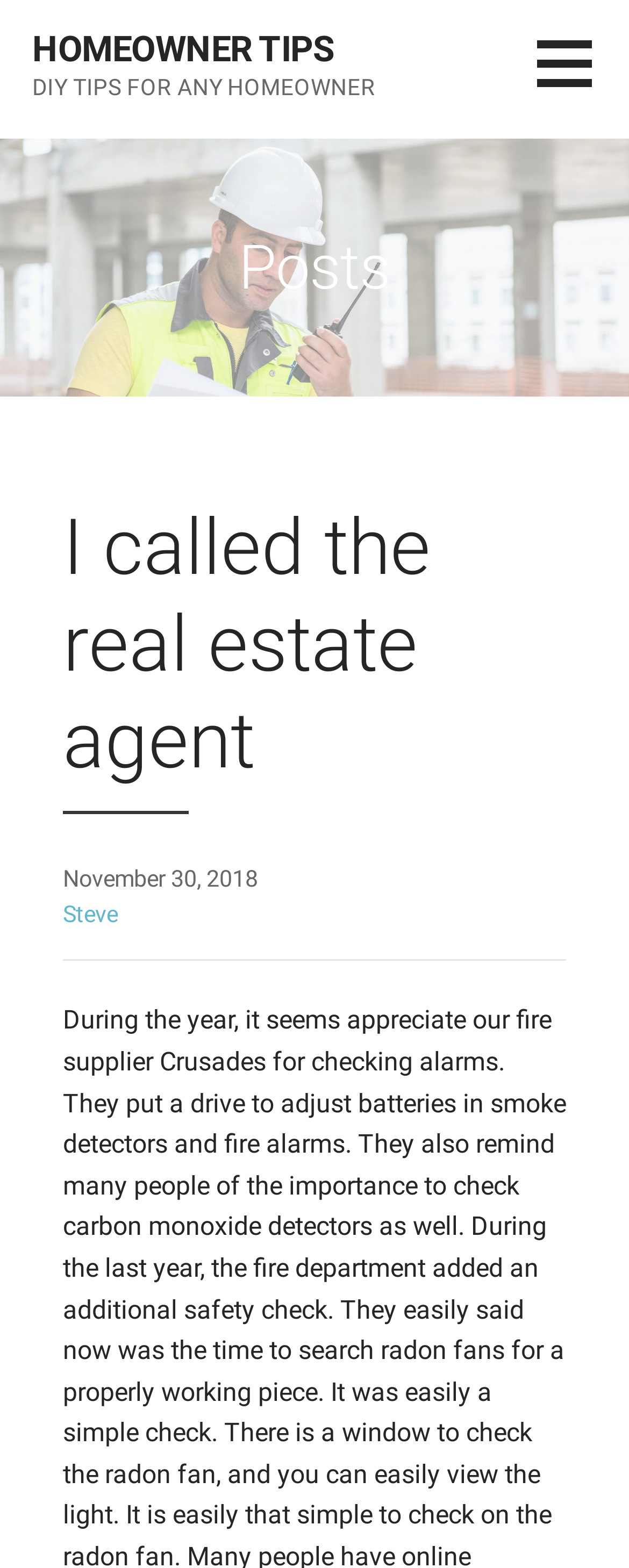What is the category of the blog post?
Based on the image content, provide your answer in one word or a short phrase.

Homeowner Tips